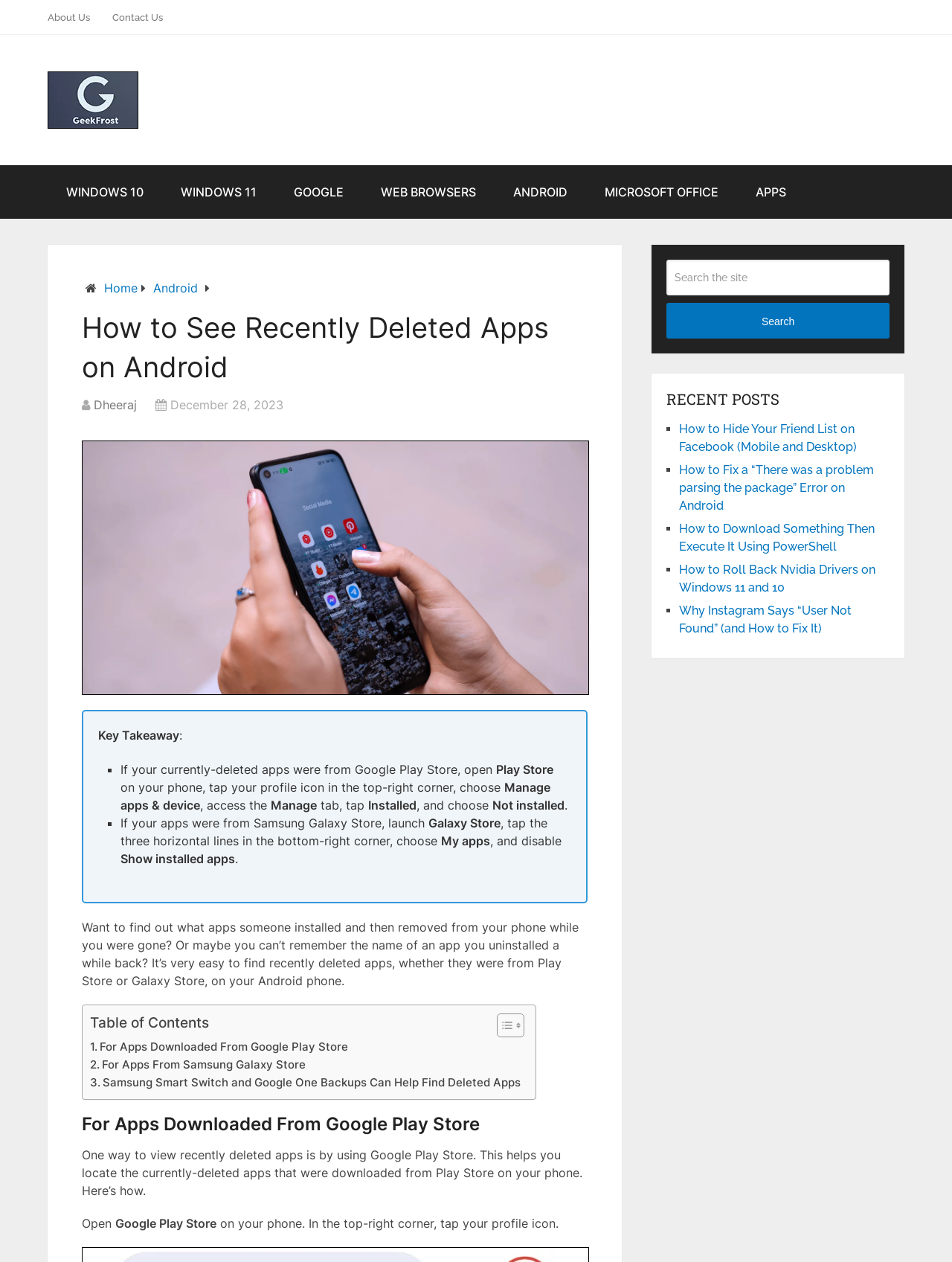Could you specify the bounding box coordinates for the clickable section to complete the following instruction: "Click on the 'Toggle Table of Content' link"?

[0.51, 0.802, 0.547, 0.822]